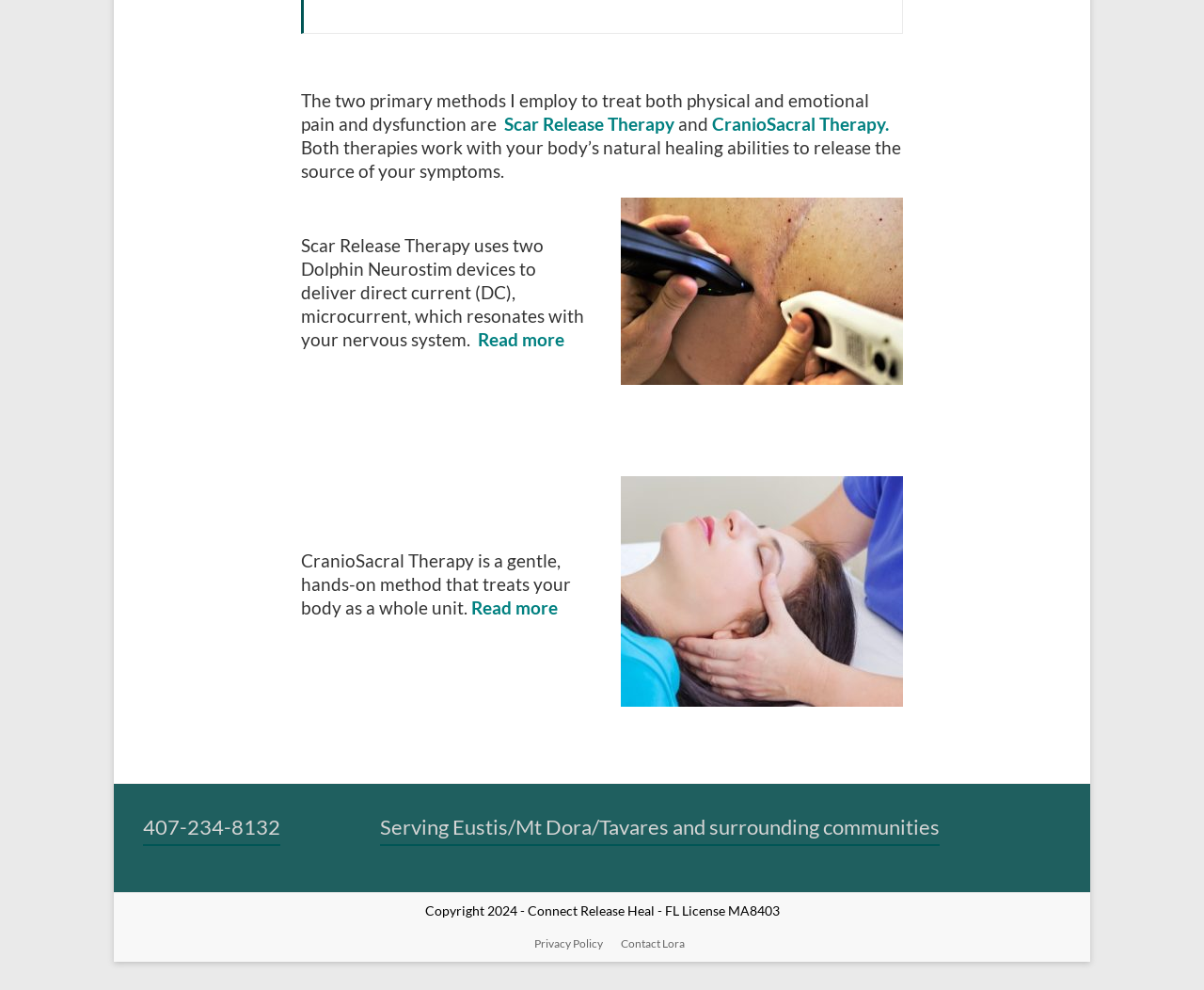What is the name of the therapy that uses Dolphin Neurostim devices?
Could you answer the question with a detailed and thorough explanation?

I found this answer by reading the text that describes the therapy, which mentions 'two Dolphin Neurostim devices' and is labeled as 'Scar Release Therapy'.